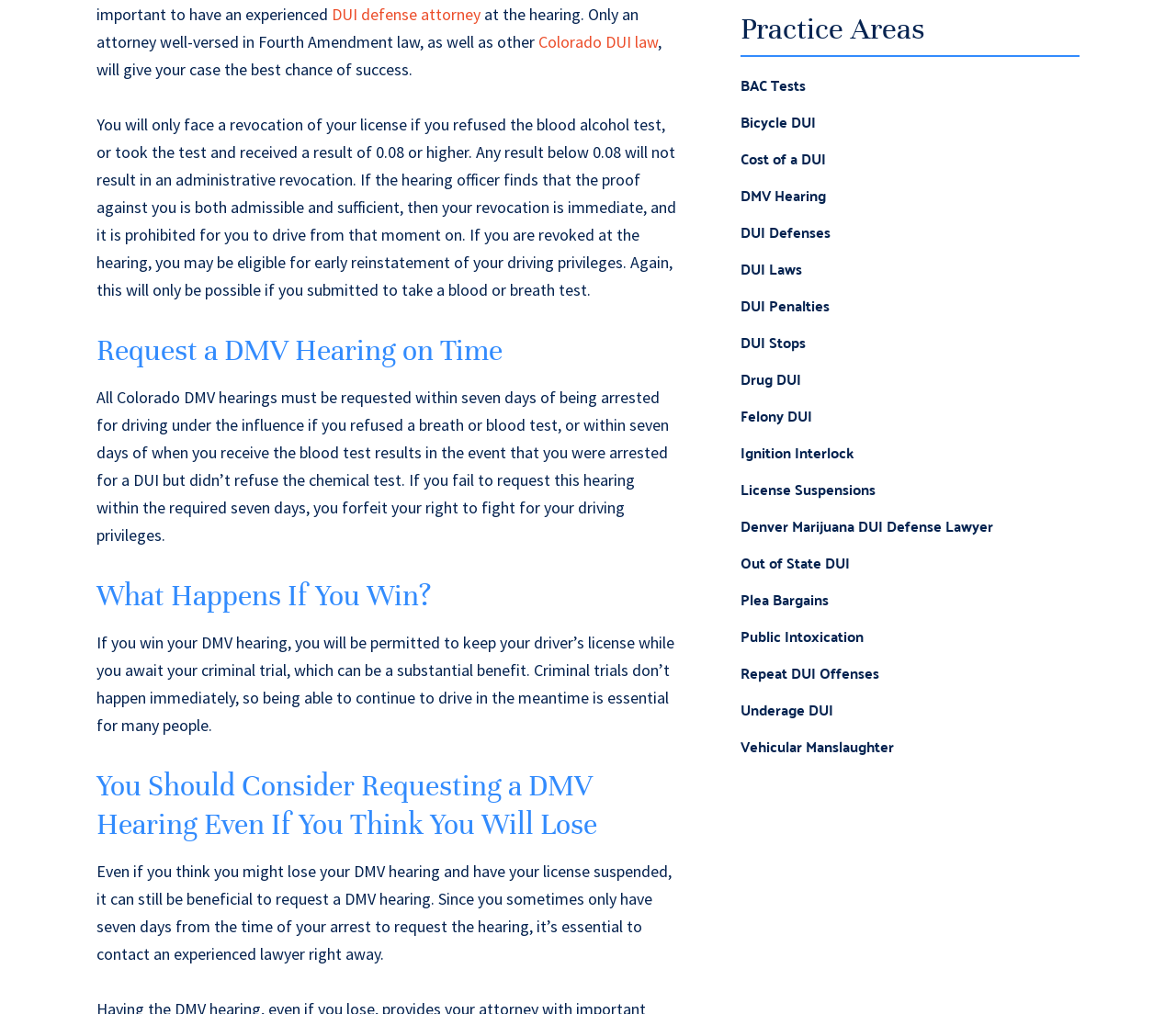Find and indicate the bounding box coordinates of the region you should select to follow the given instruction: "Click on 'DUI defense attorney'".

[0.282, 0.004, 0.409, 0.024]